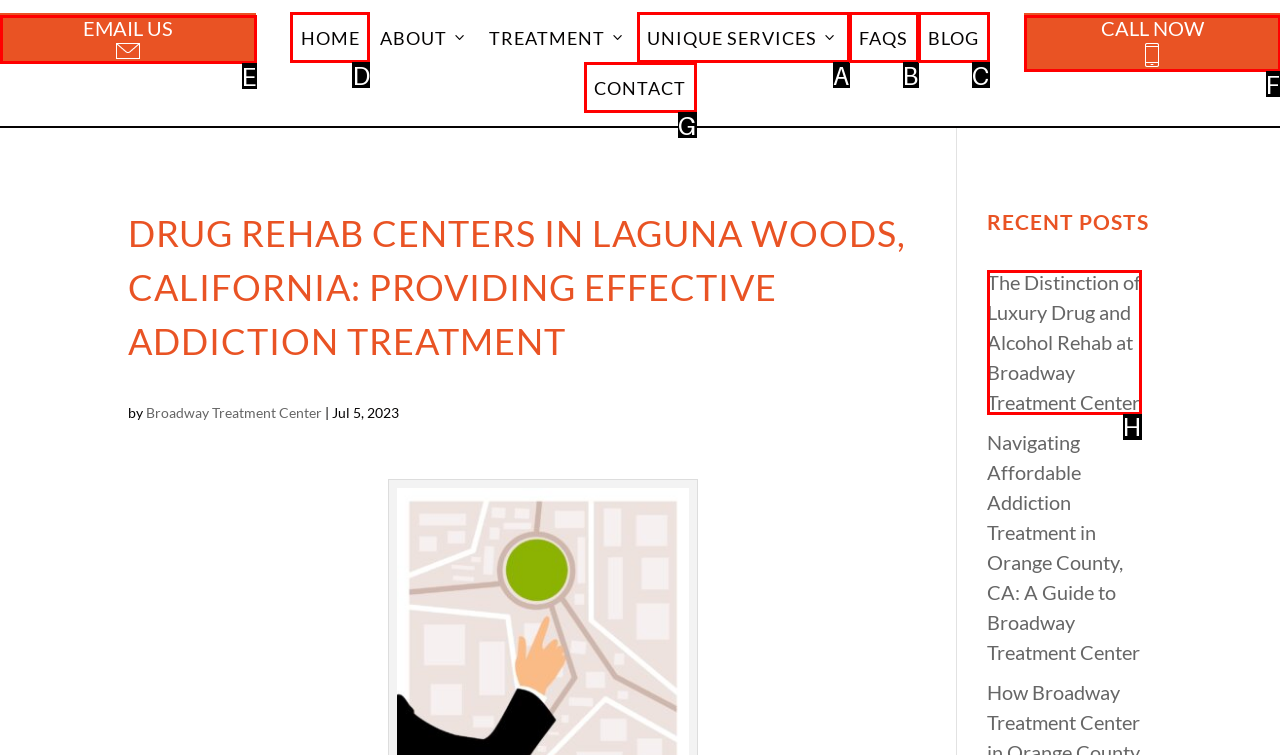Identify the correct option to click in order to complete this task: Go to the home page
Answer with the letter of the chosen option directly.

D